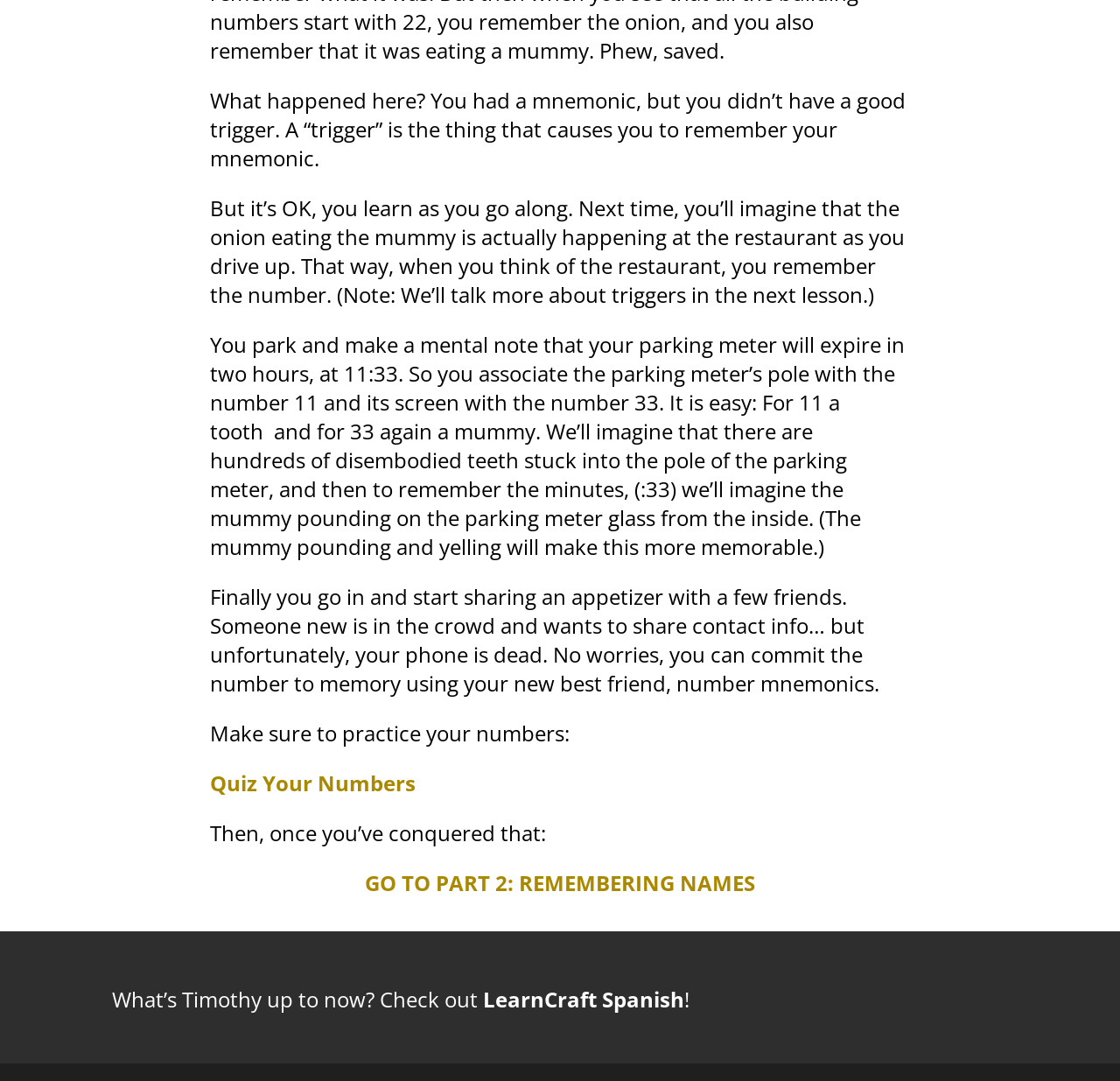What is the purpose of a trigger in mnemonic?
Please provide a comprehensive answer based on the contents of the image.

According to the webpage, a trigger is the thing that causes you to remember your mnemonic. In the example given, the trigger is the restaurant, which helps to remember the number 11:33.